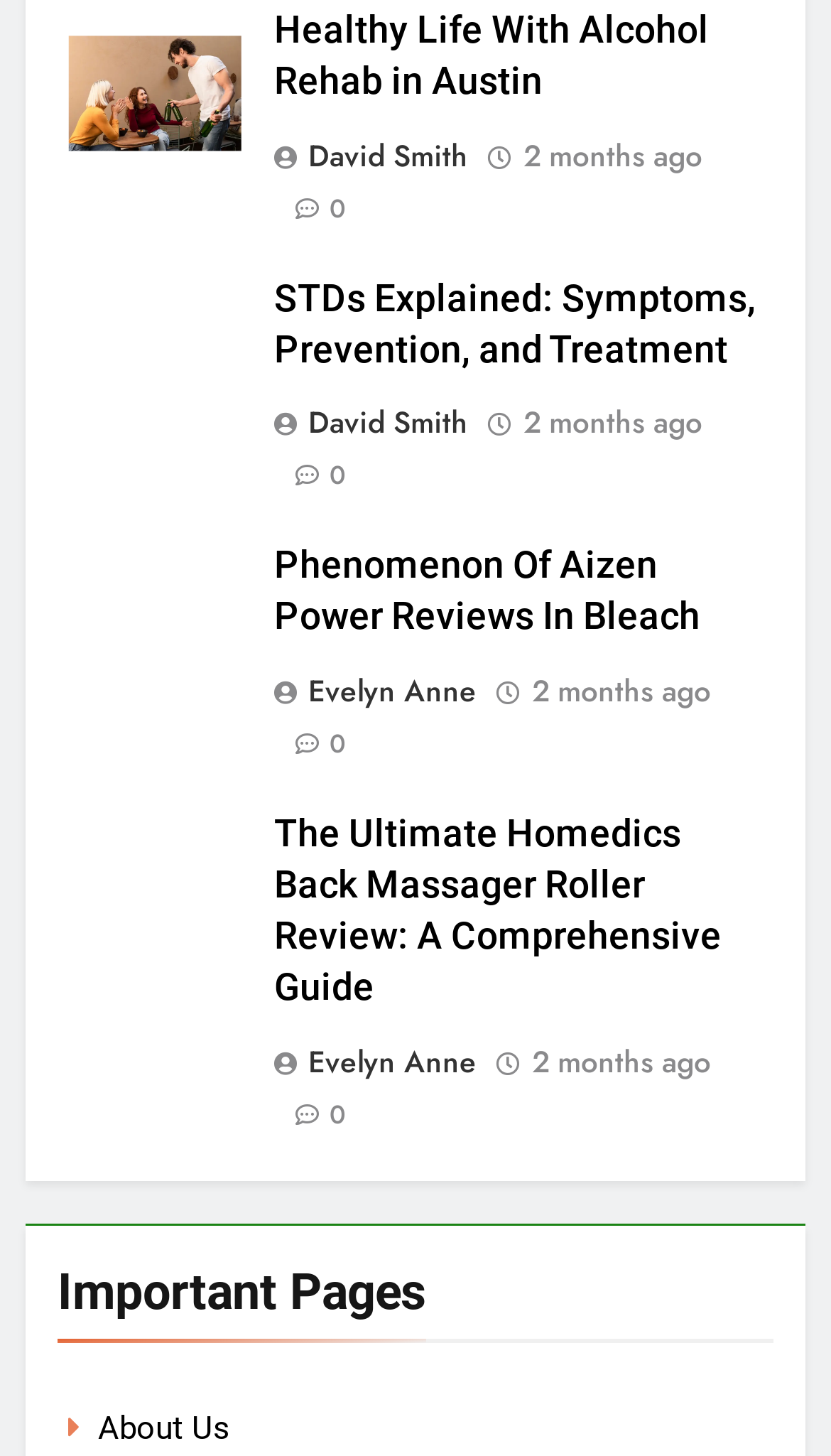Locate the bounding box coordinates of the element that should be clicked to execute the following instruction: "Read about Phenomenon Of Aizen Power Reviews In Bleach".

[0.329, 0.373, 0.918, 0.443]